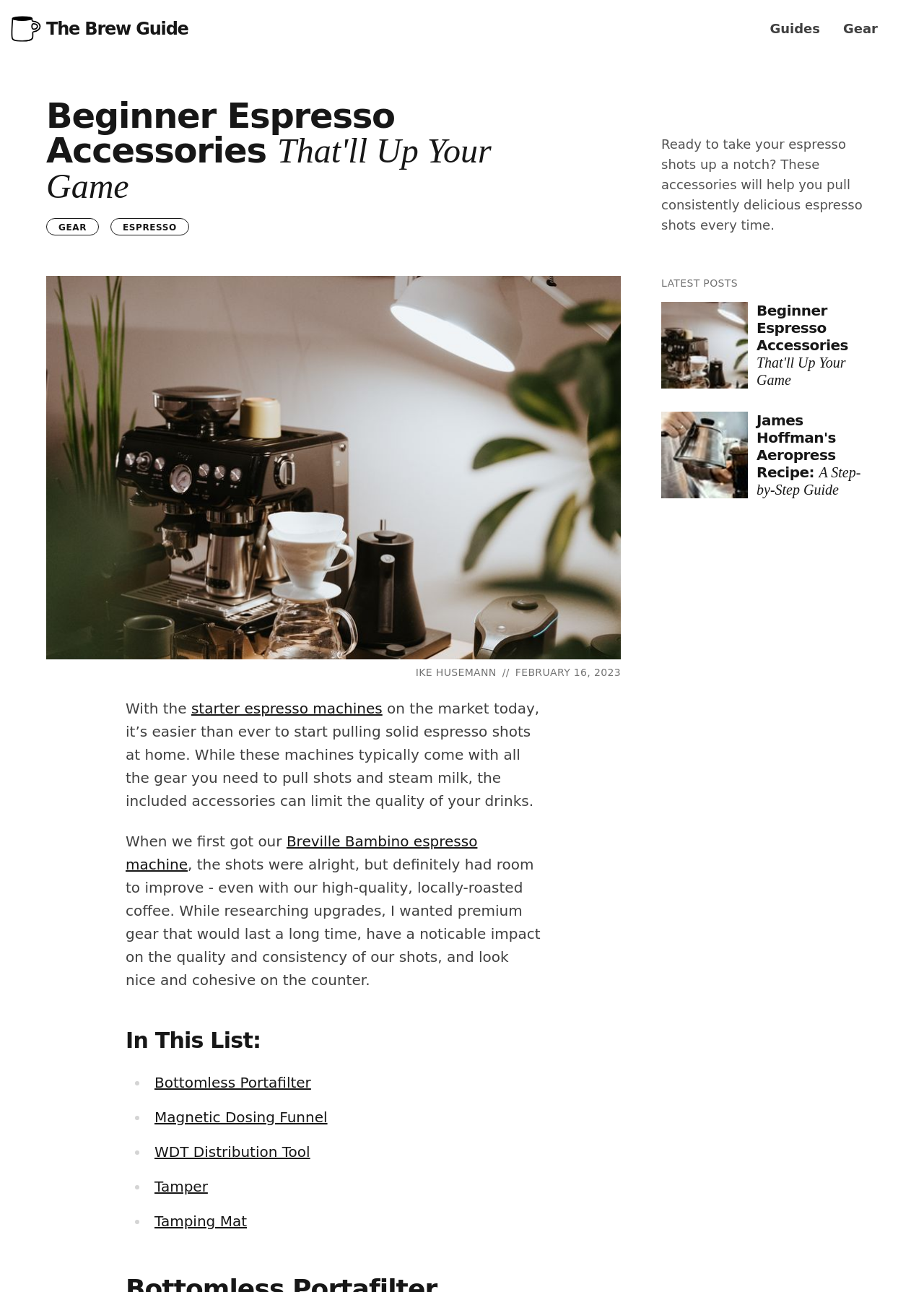What is the topic of the webpage?
Please provide a detailed and comprehensive answer to the question.

Based on the webpage content, it appears that the topic is related to espresso accessories, as the heading 'Beginner Espresso Accessories That'll Up Your Game' and the text 'Ready to take your espresso shots up a notch? These accessories will help you pull consistently delicious espresso shots every time.' suggest.